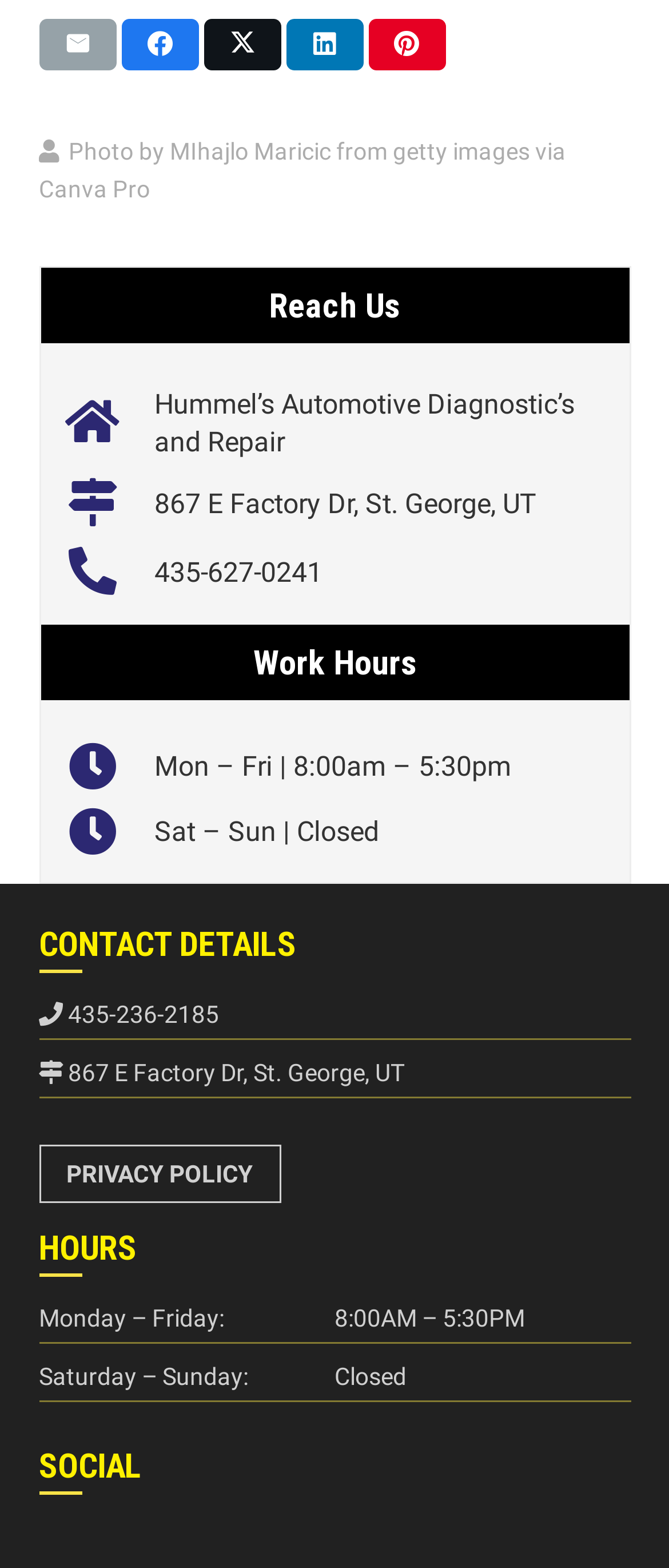Locate the bounding box coordinates of the clickable region to complete the following instruction: "Visit Canva Pro."

[0.058, 0.111, 0.224, 0.129]